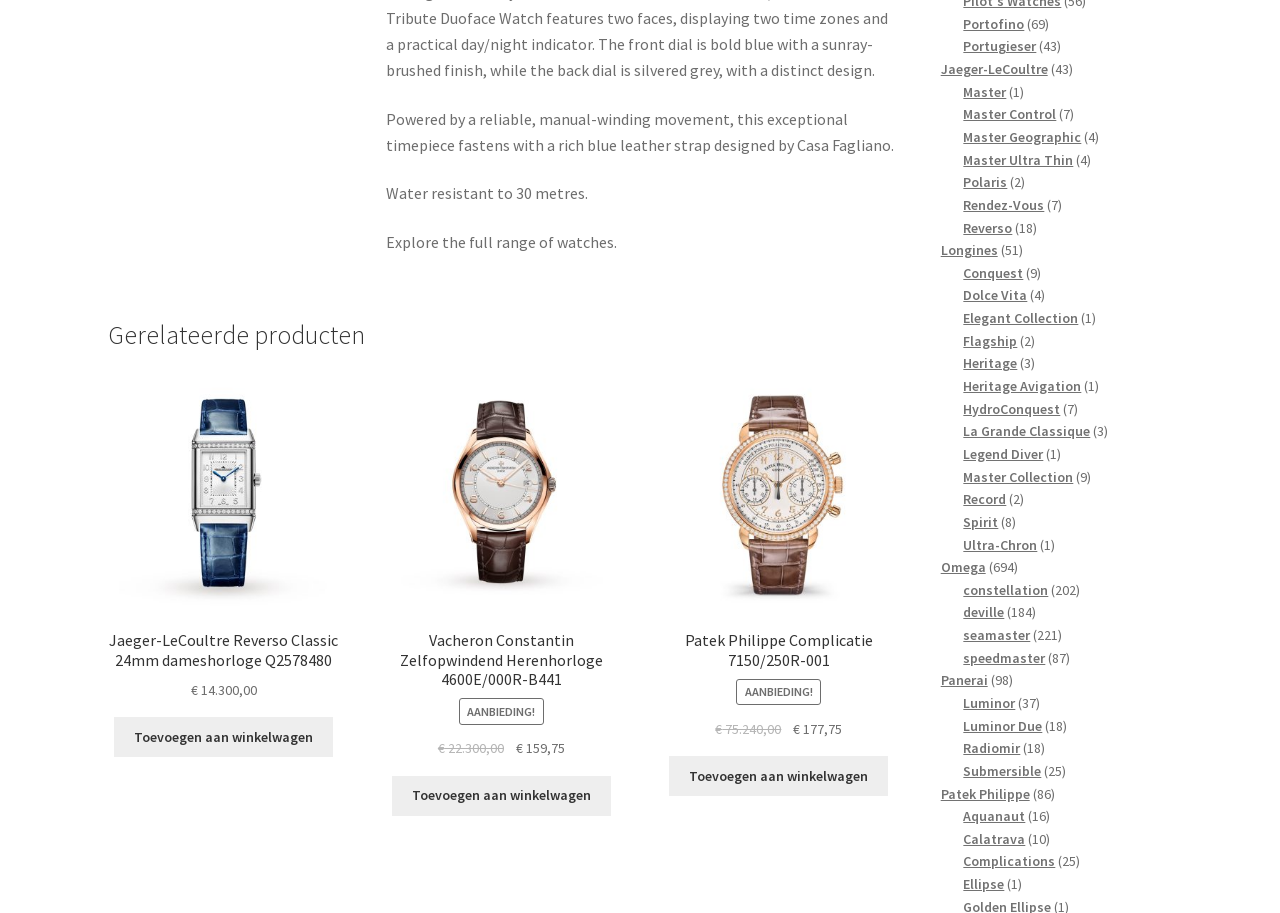Find the bounding box coordinates of the clickable element required to execute the following instruction: "Click the 'Everything Backyard' link". Provide the coordinates as four float numbers between 0 and 1, i.e., [left, top, right, bottom].

None